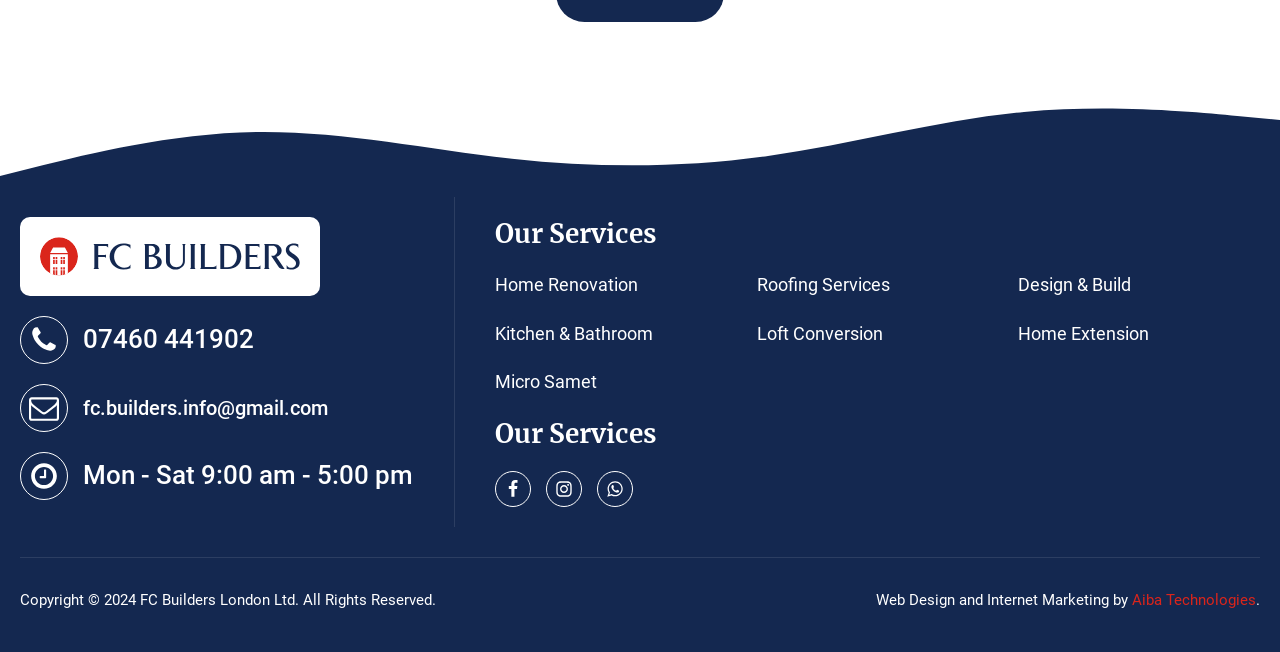Determine the bounding box coordinates of the region I should click to achieve the following instruction: "Click the logo". Ensure the bounding box coordinates are four float numbers between 0 and 1, i.e., [left, top, right, bottom].

[0.016, 0.333, 0.25, 0.454]